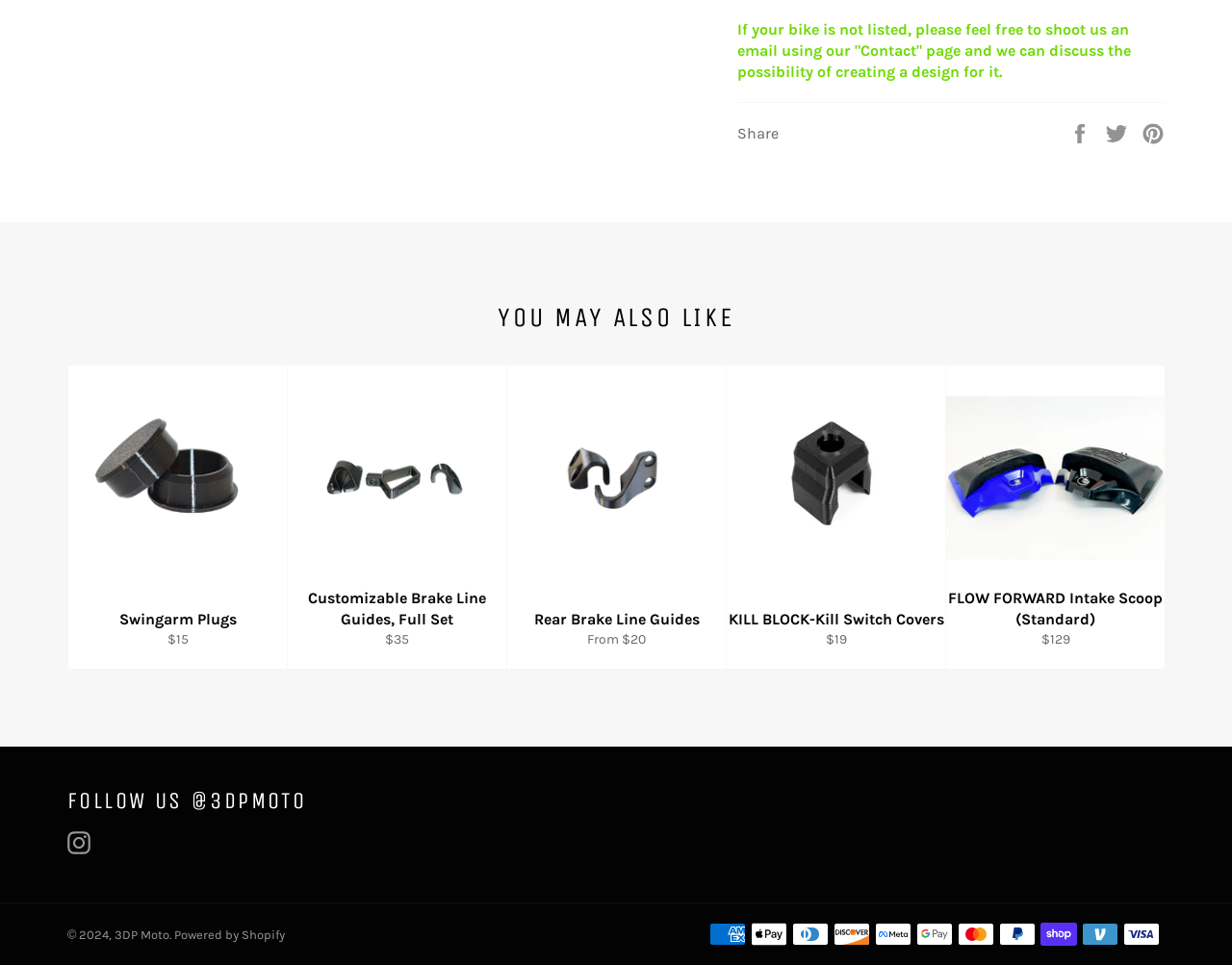What is the name of the company that owns this webpage?
Carefully analyze the image and provide a detailed answer to the question.

I found the copyright information at the bottom of the webpage, which mentions '© 2024, 3DP Moto', indicating that 3DP Moto is the owner of the webpage.